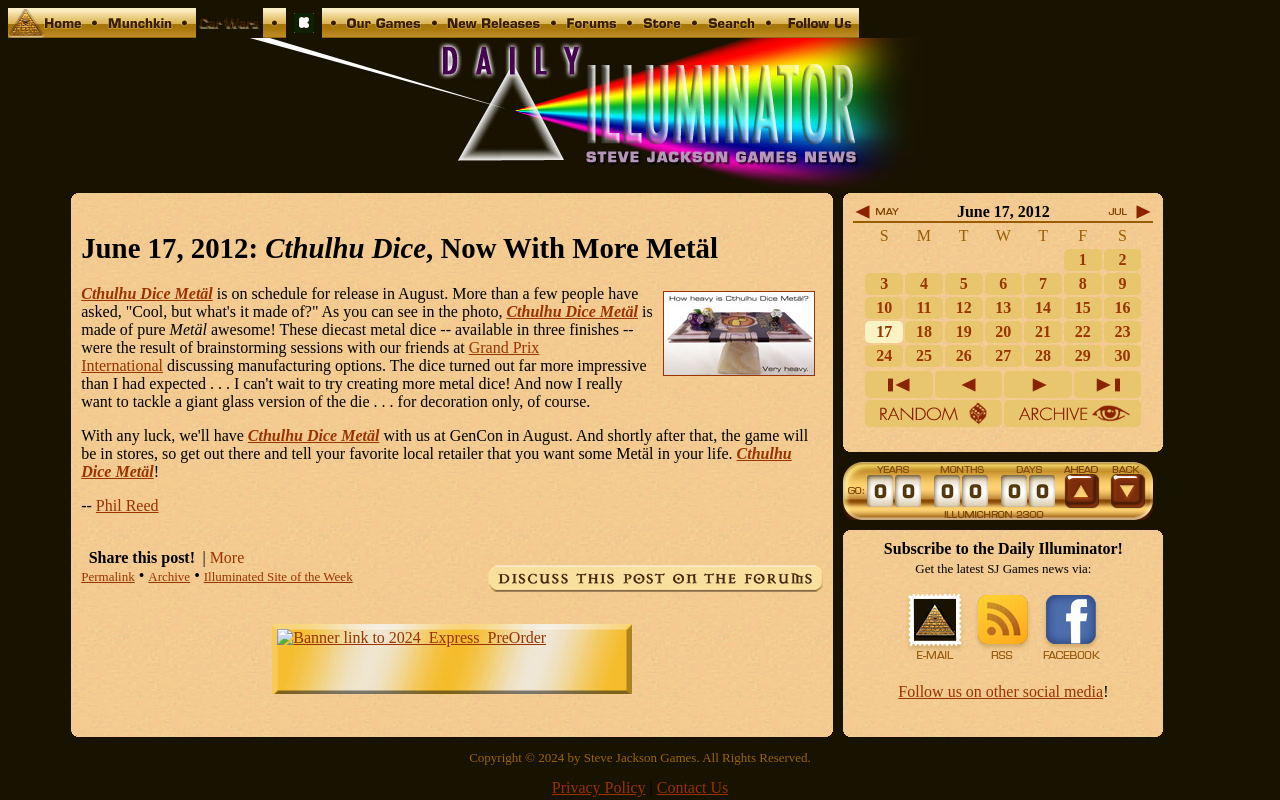Highlight the bounding box coordinates of the element that should be clicked to carry out the following instruction: "Discuss this post on the forums". The coordinates must be given as four float numbers ranging from 0 to 1, i.e., [left, top, right, bottom].

[0.382, 0.722, 0.643, 0.743]